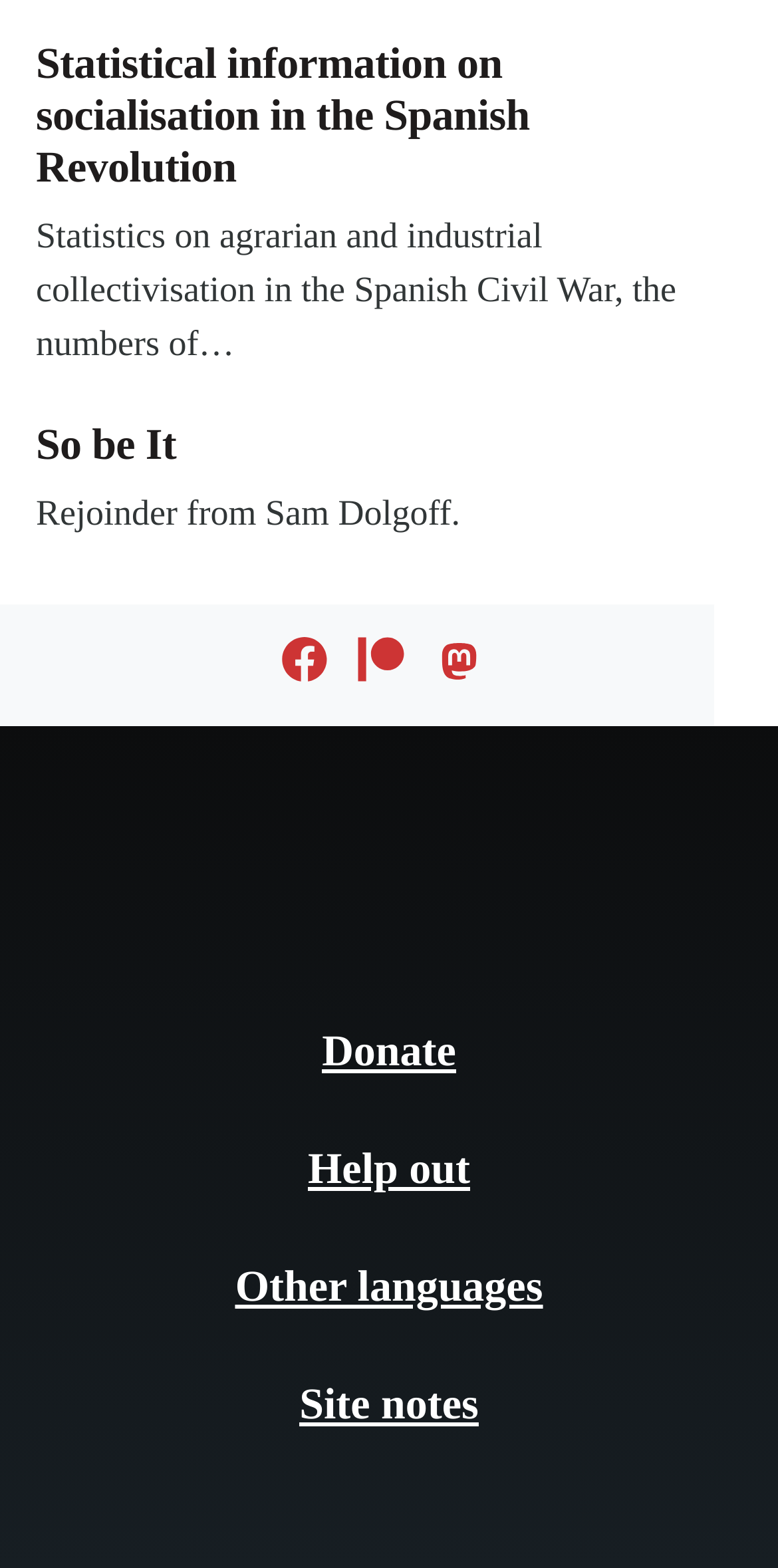Determine the coordinates of the bounding box that should be clicked to complete the instruction: "Visit the page of So be It Rejoinder from Sam Dolgoff". The coordinates should be represented by four float numbers between 0 and 1: [left, top, right, bottom].

[0.046, 0.267, 0.872, 0.3]